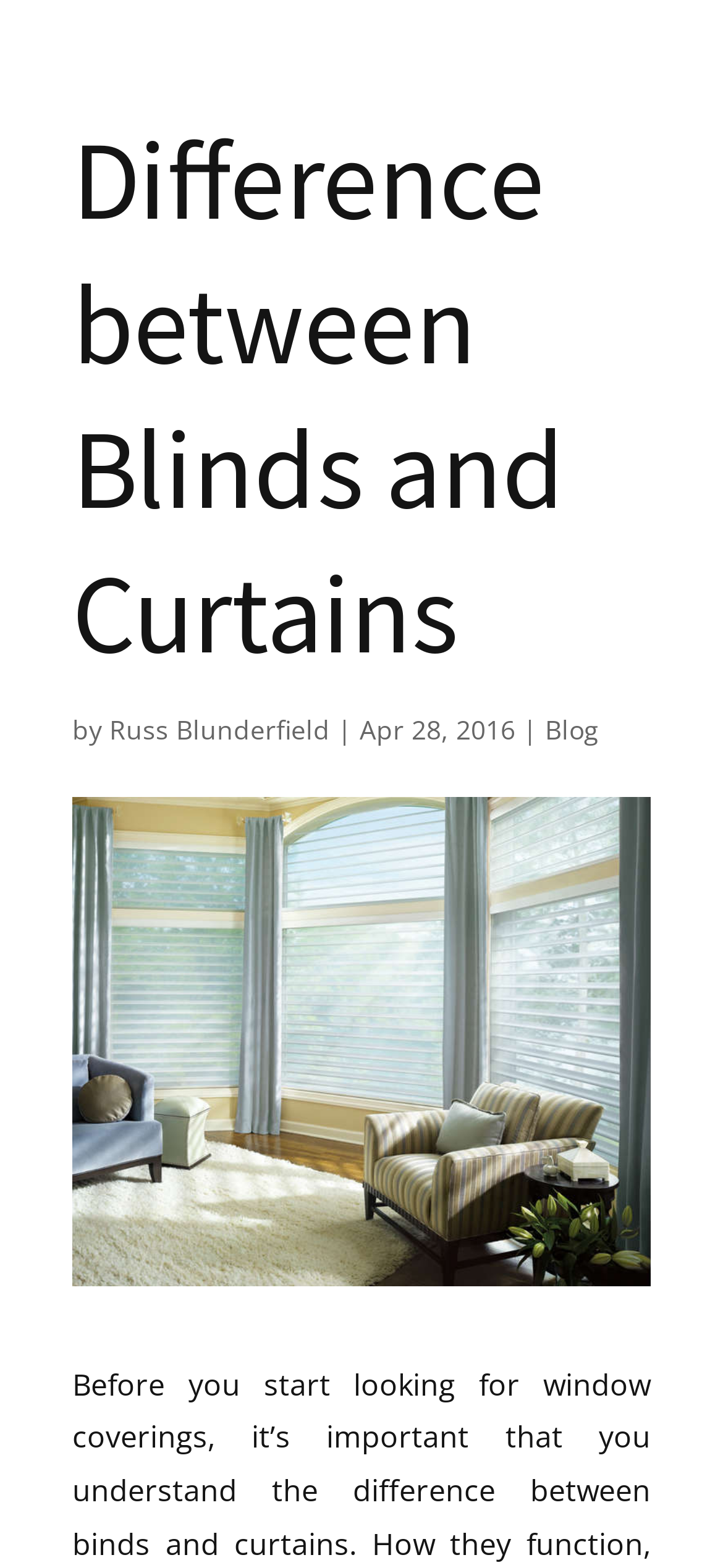Give a one-word or phrase response to the following question: When was the article published?

Apr 28, 2016